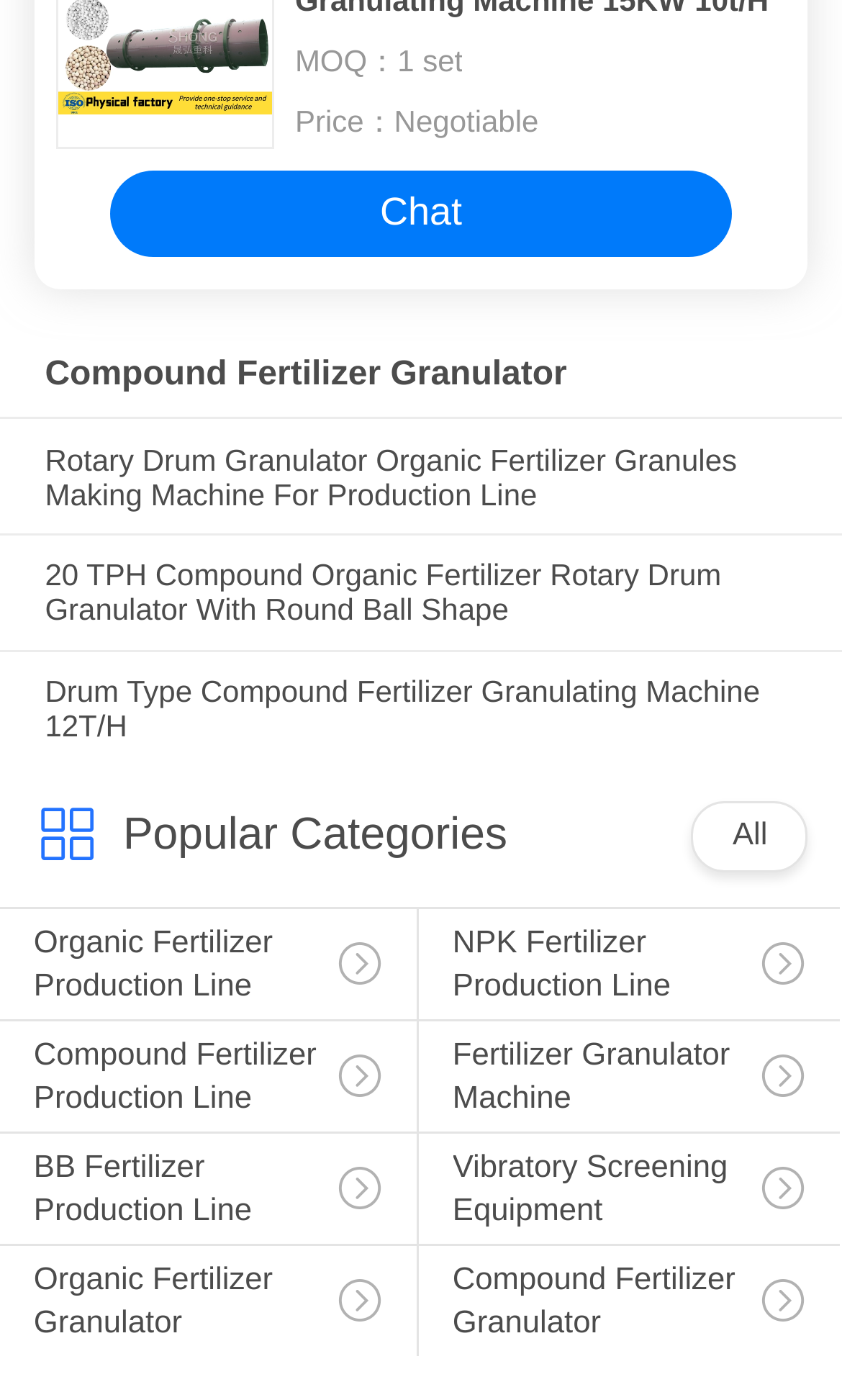Please mark the clickable region by giving the bounding box coordinates needed to complete this instruction: "Chat with the seller".

[0.132, 0.121, 0.868, 0.183]